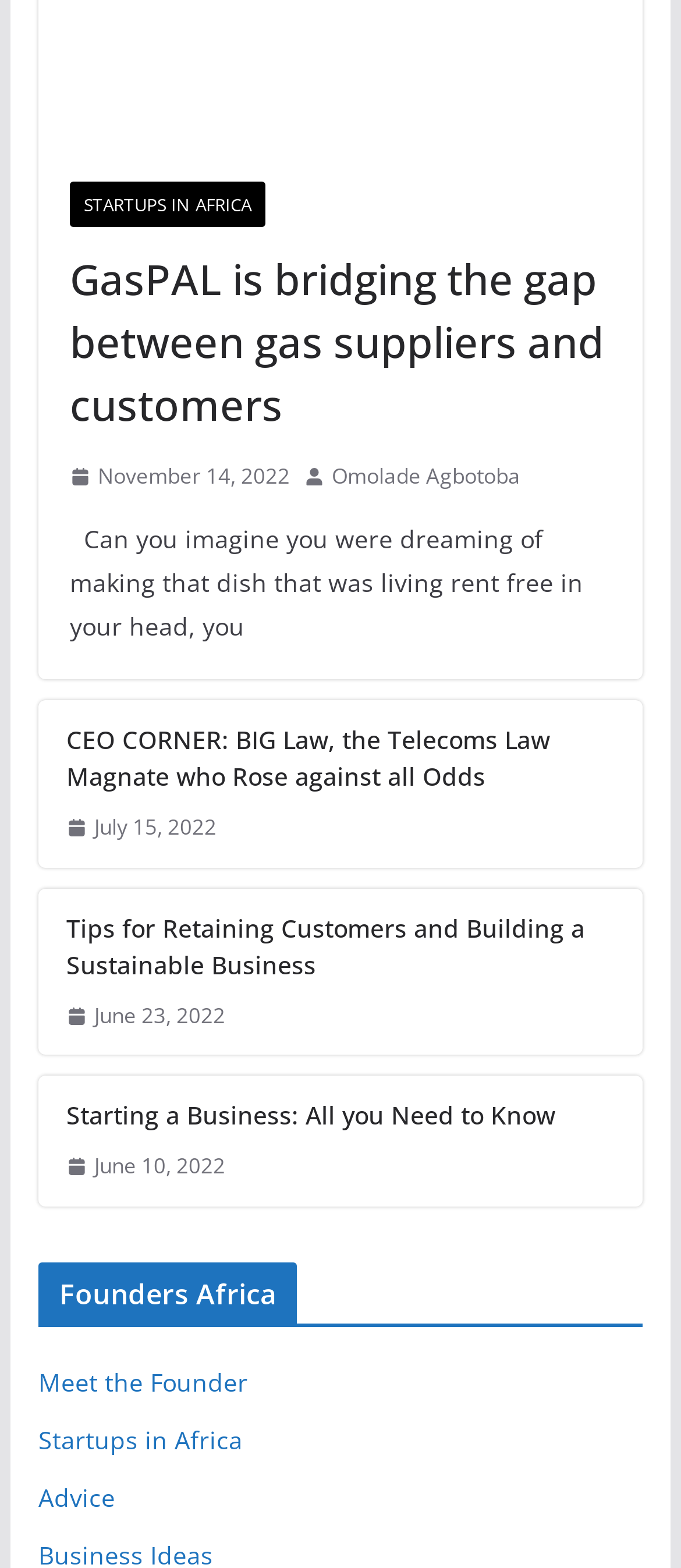Respond with a single word or phrase to the following question: What is the name of the founder mentioned in the webpage?

Omolade Agbotoba